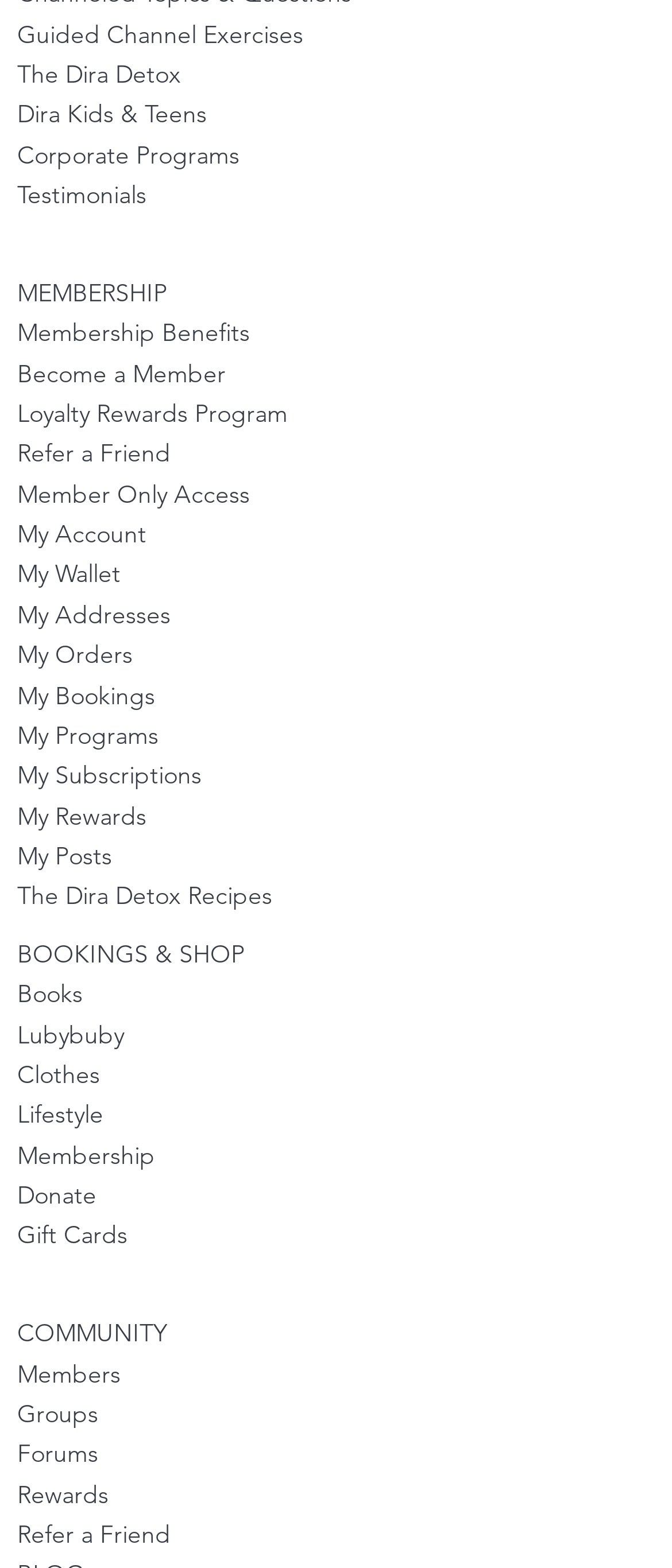Bounding box coordinates should be provided in the format (top-left x, top-left y, bottom-right x, bottom-right y) with all values between 0 and 1. Identify the bounding box for this UI element: Member Only Access

[0.026, 0.305, 0.372, 0.325]